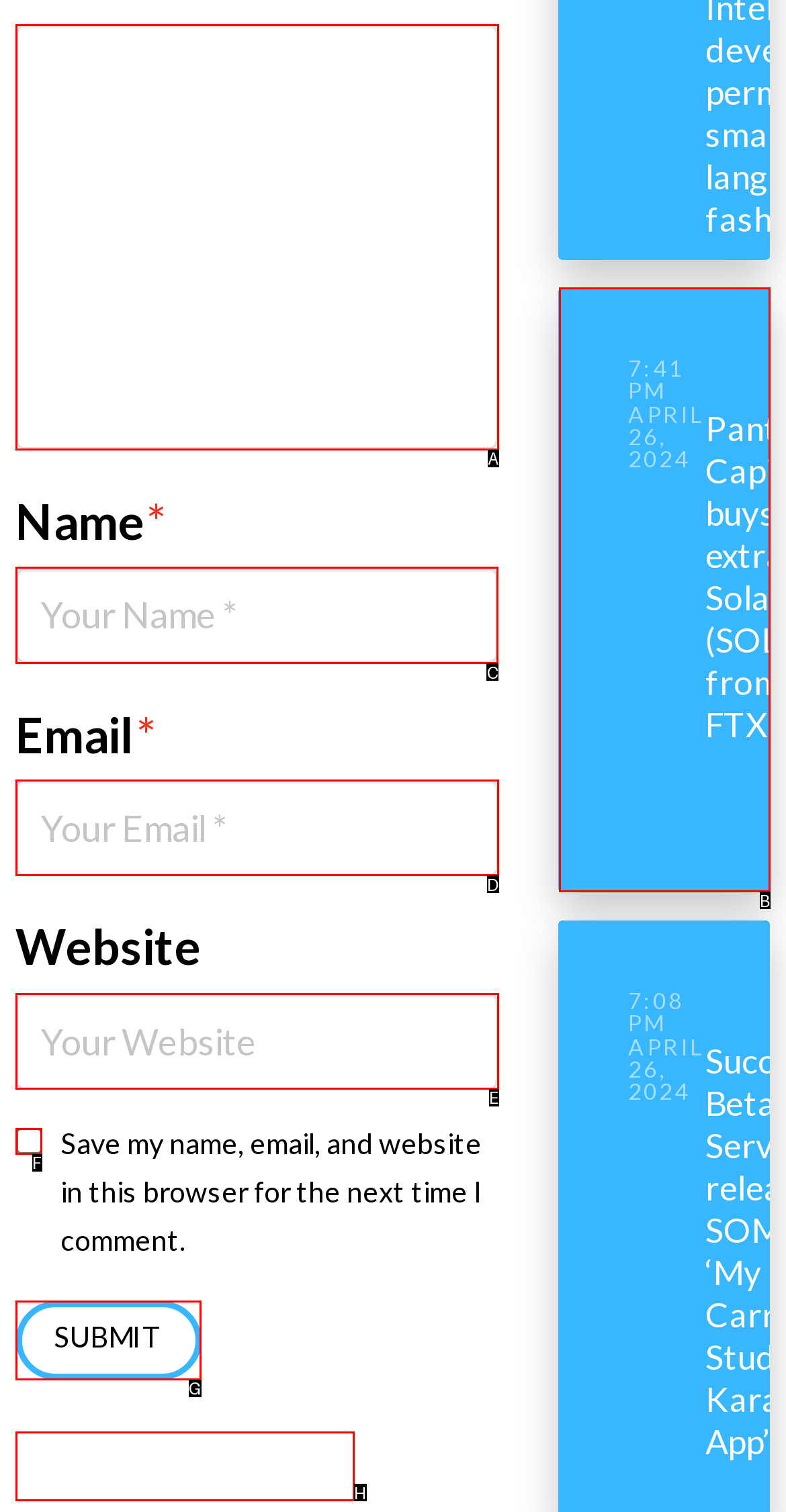Select the HTML element that needs to be clicked to perform the task: Type your name. Reply with the letter of the chosen option.

C